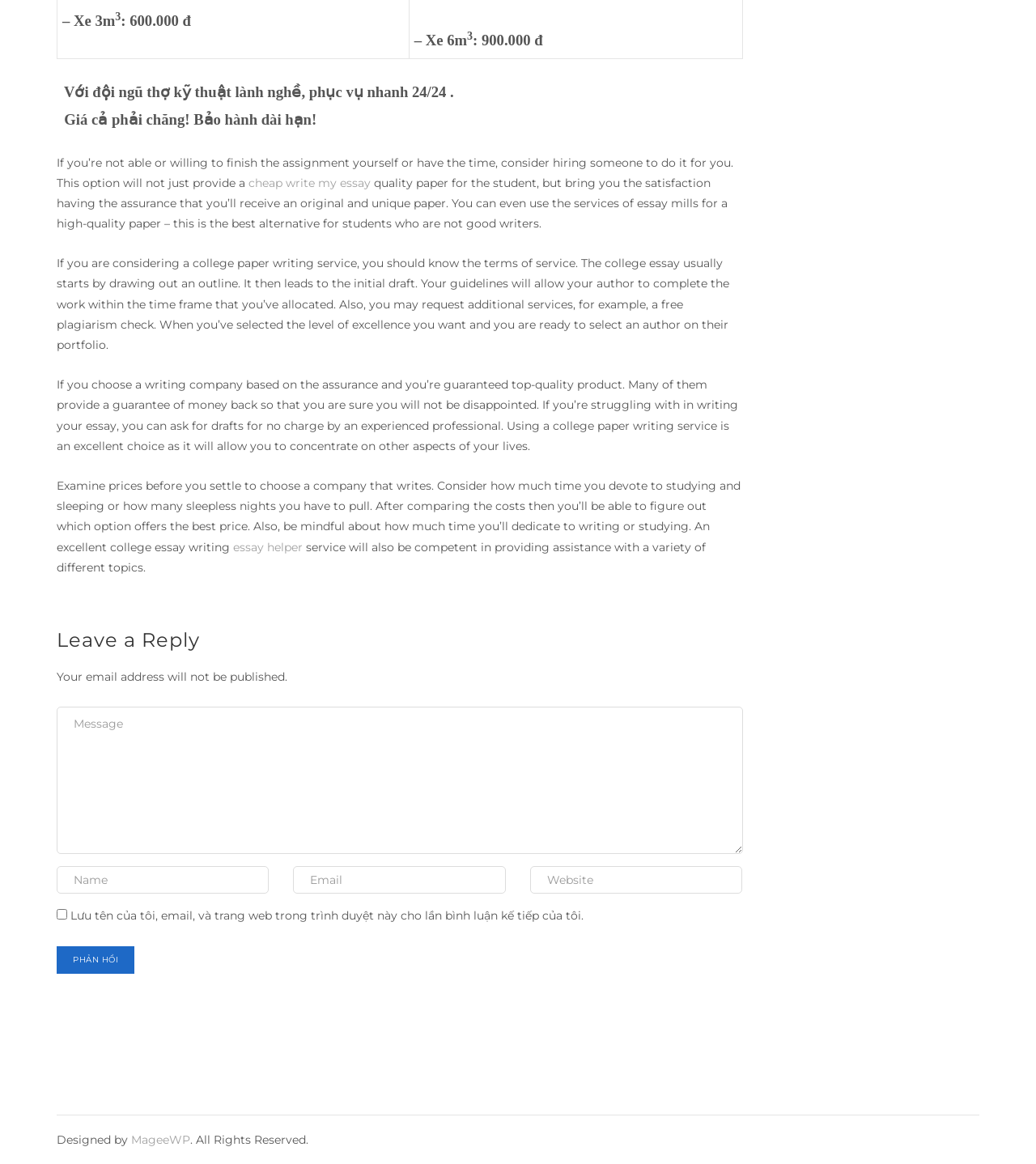Calculate the bounding box coordinates of the UI element given the description: "name="submit" value="Phản hồi"".

[0.055, 0.813, 0.13, 0.836]